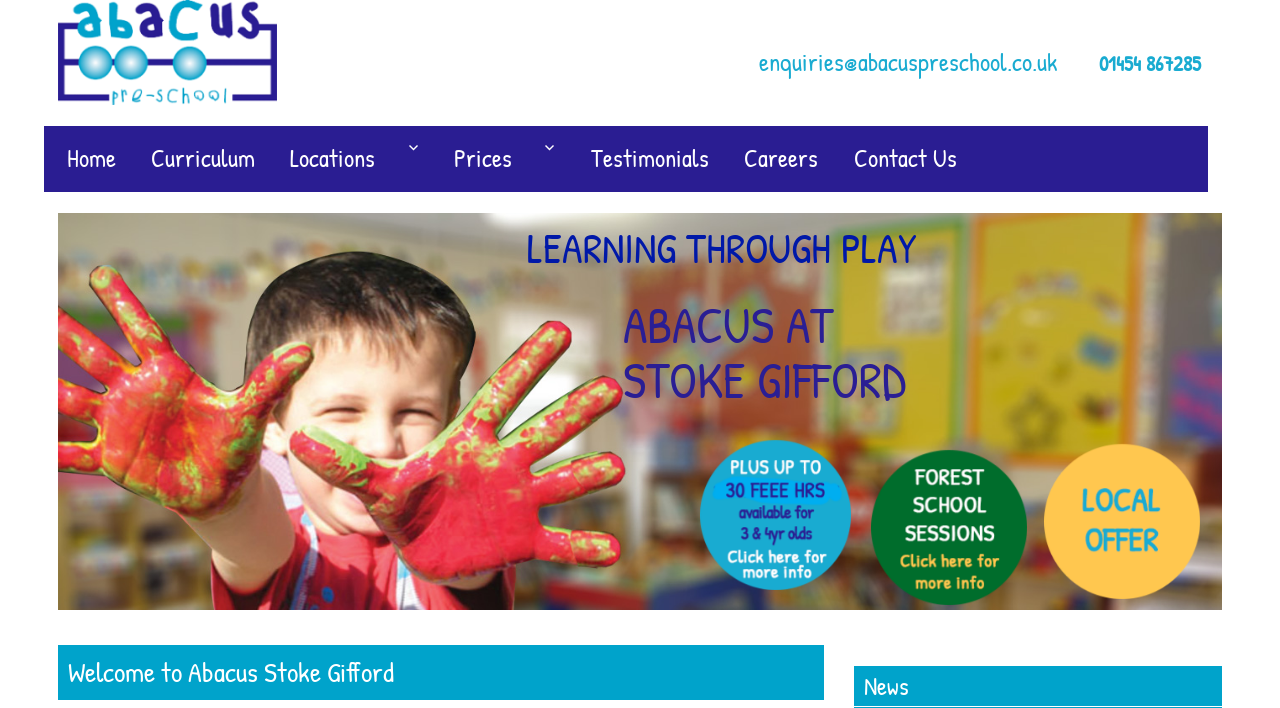Describe all significant elements and features of the webpage.

The webpage is about Abacus Preschool at Stoke Gifford. At the top left, there is a logo of Abacus Preschool, which is an image with a link to the preschool's homepage. Next to the logo, there is a text "Learning through play". 

Below the logo, there is a navigation menu with 7 links: Home, Curriculum, Locations, Prices, Testimonials, Careers, and Contact Us. The navigation menu spans across the top of the page. 

On the right side of the page, there is a section with contact information, including an email address and a phone number. 

Further down the page, there is a heading "Welcome to Abacus Stoke Gifford". Below the heading, there are three links with no text, each accompanied by an image. 

At the very bottom of the page, there is a link to the News section.